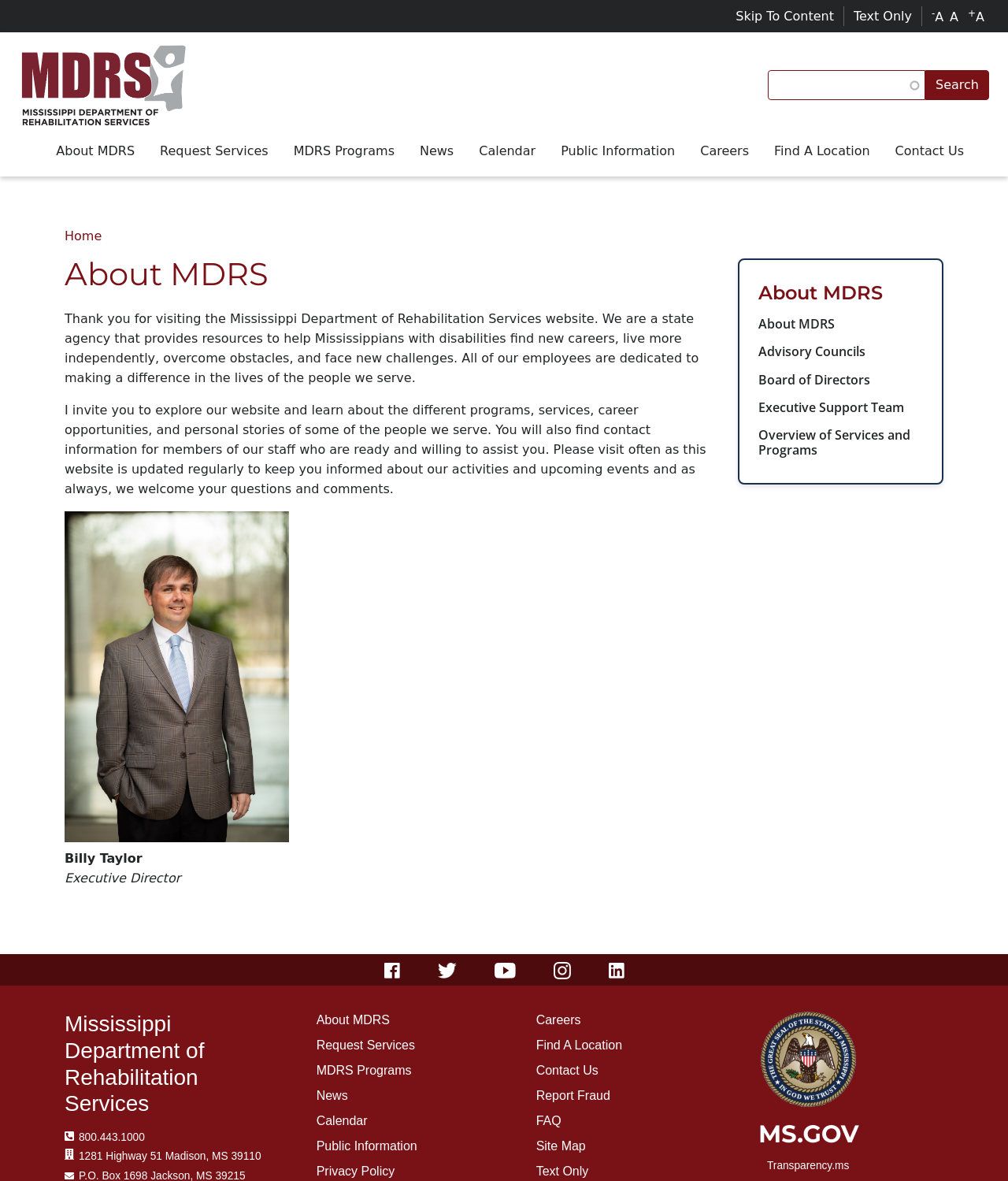Please specify the bounding box coordinates of the clickable section necessary to execute the following command: "Search for something".

[0.762, 0.06, 0.918, 0.085]